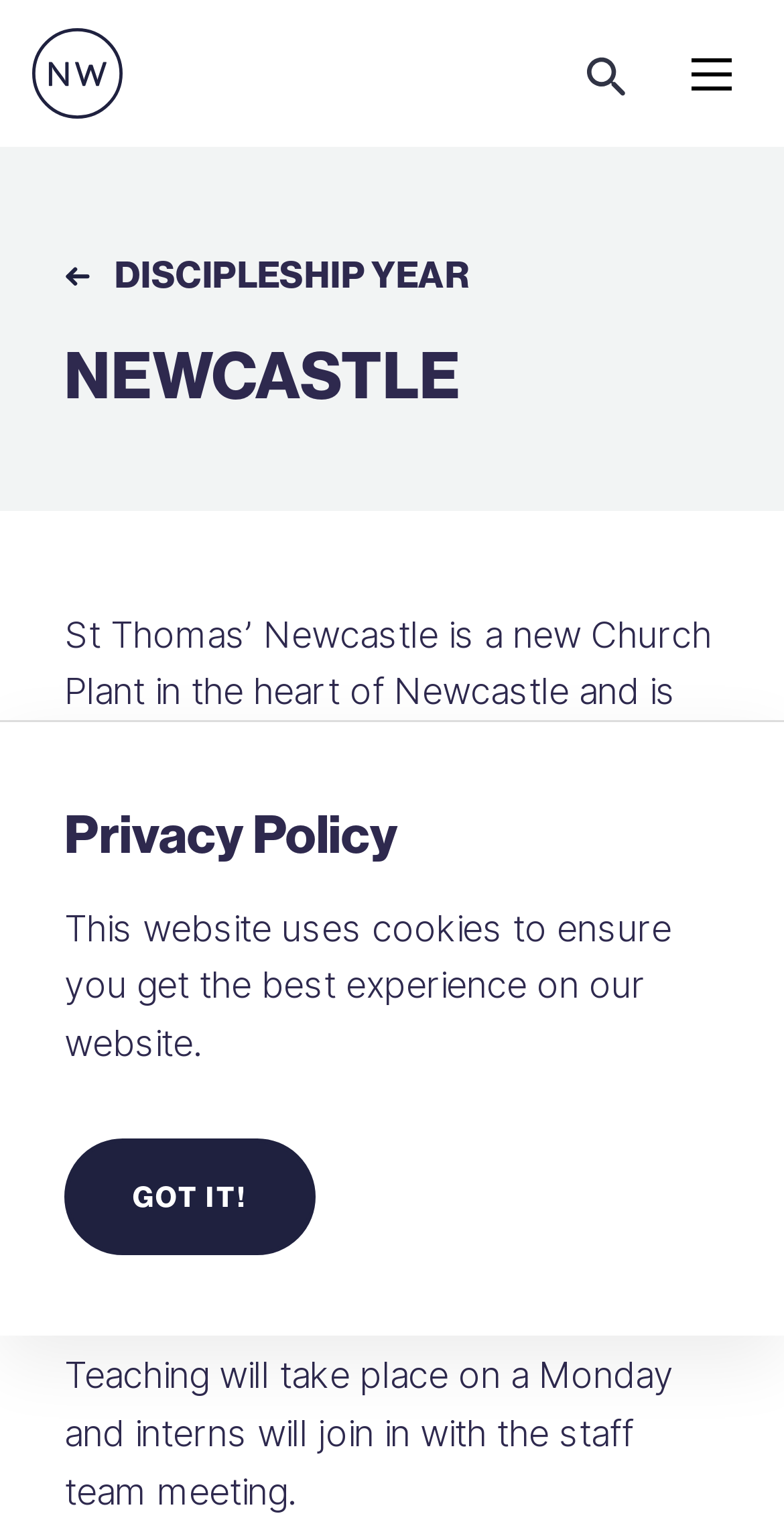Identify the bounding box coordinates of the HTML element based on this description: "parent_node: Menu".

[0.723, 0.0, 0.826, 0.096]